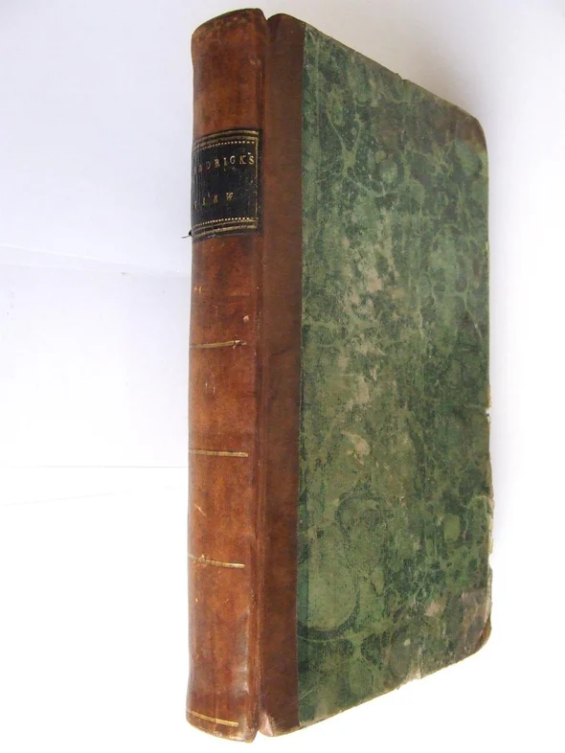Please respond to the question with a concise word or phrase:
What is the condition of the book's cover?

Rubbed